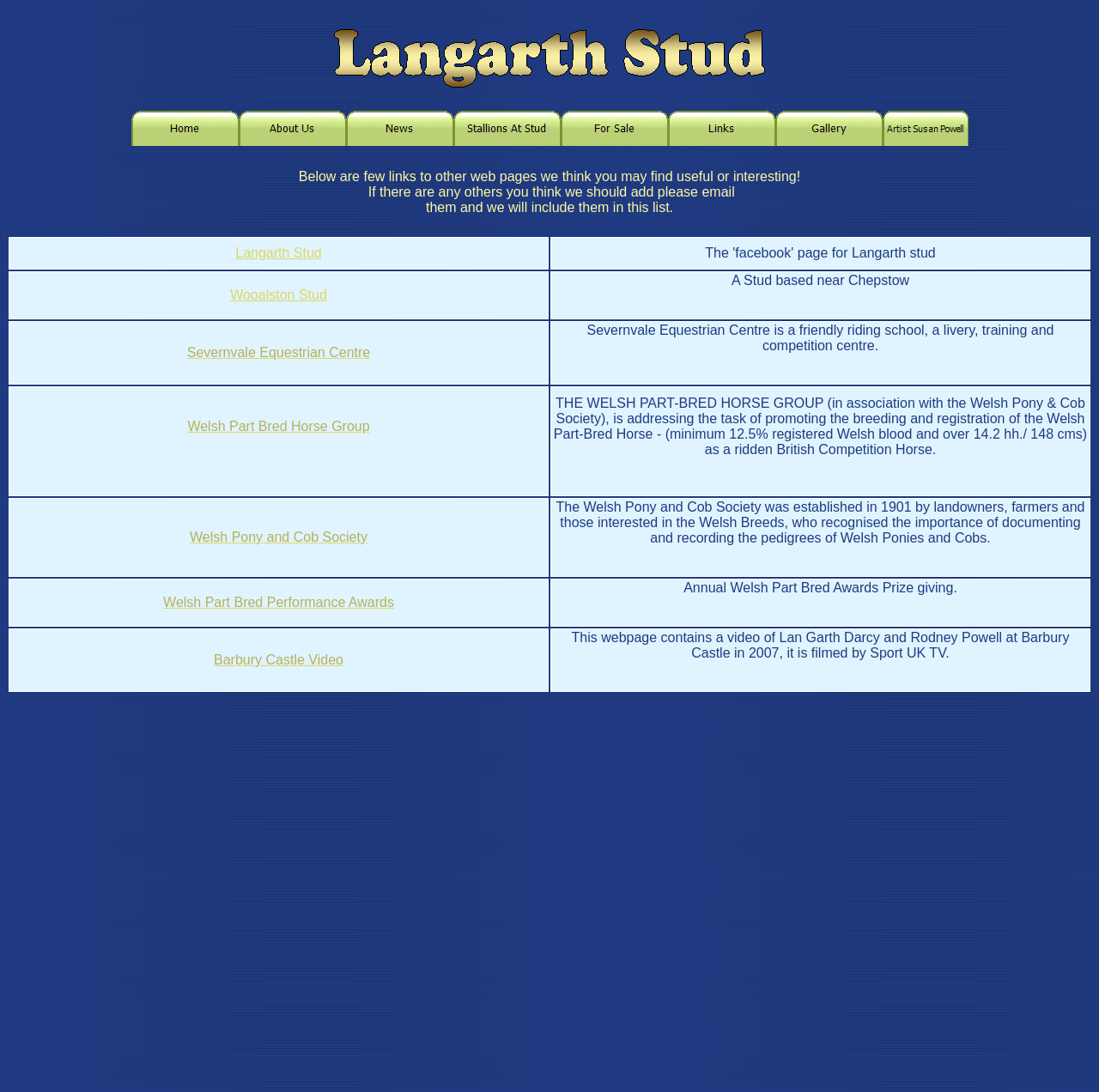What is the name of the stud at the top of the page?
From the details in the image, answer the question comprehensively.

The name of the stud at the top of the page can be found in the first row of the table, which contains an image with the text 'Langarth Stud'.